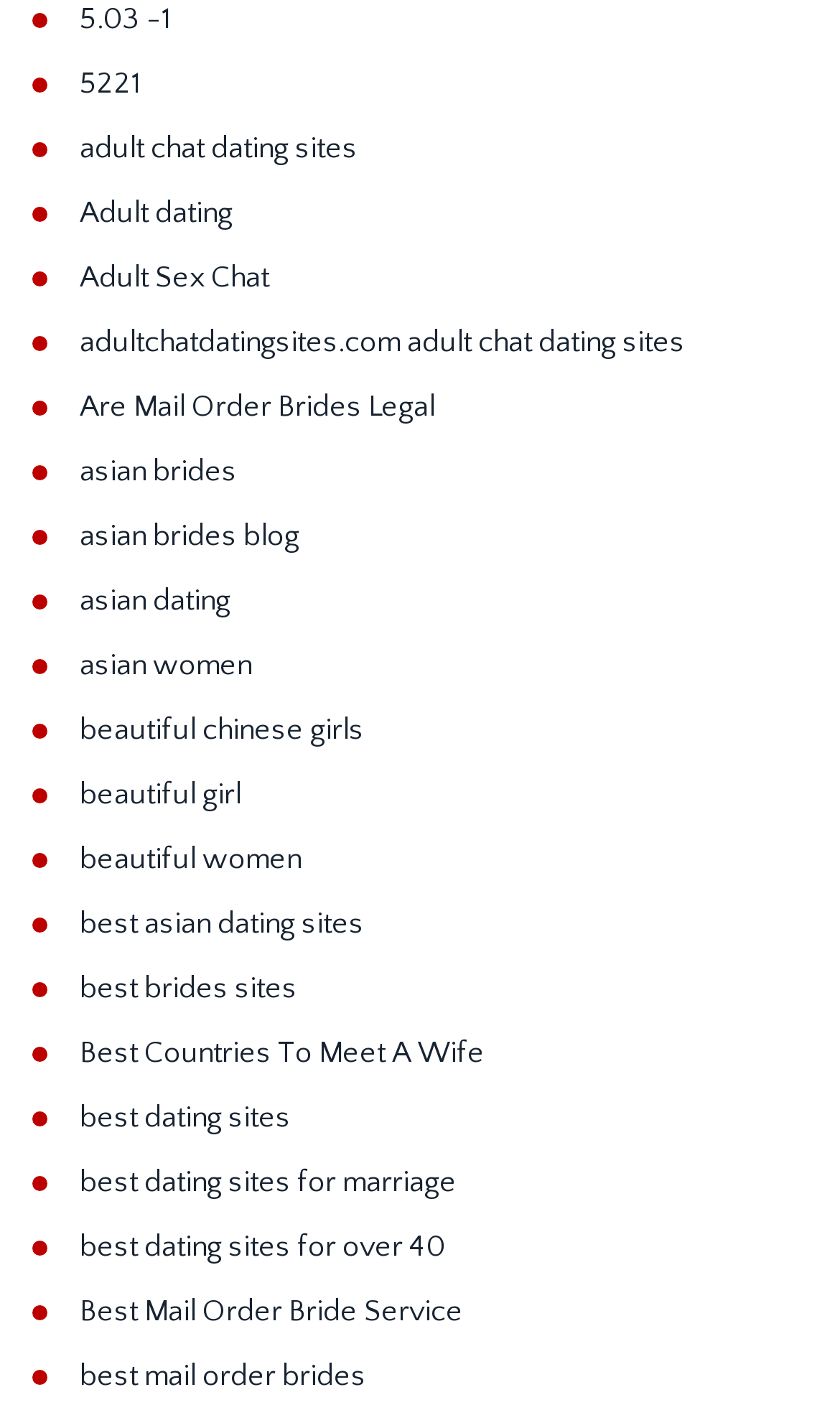Identify the bounding box coordinates for the element that needs to be clicked to fulfill this instruction: "Send feedback". Provide the coordinates in the format of four float numbers between 0 and 1: [left, top, right, bottom].

None